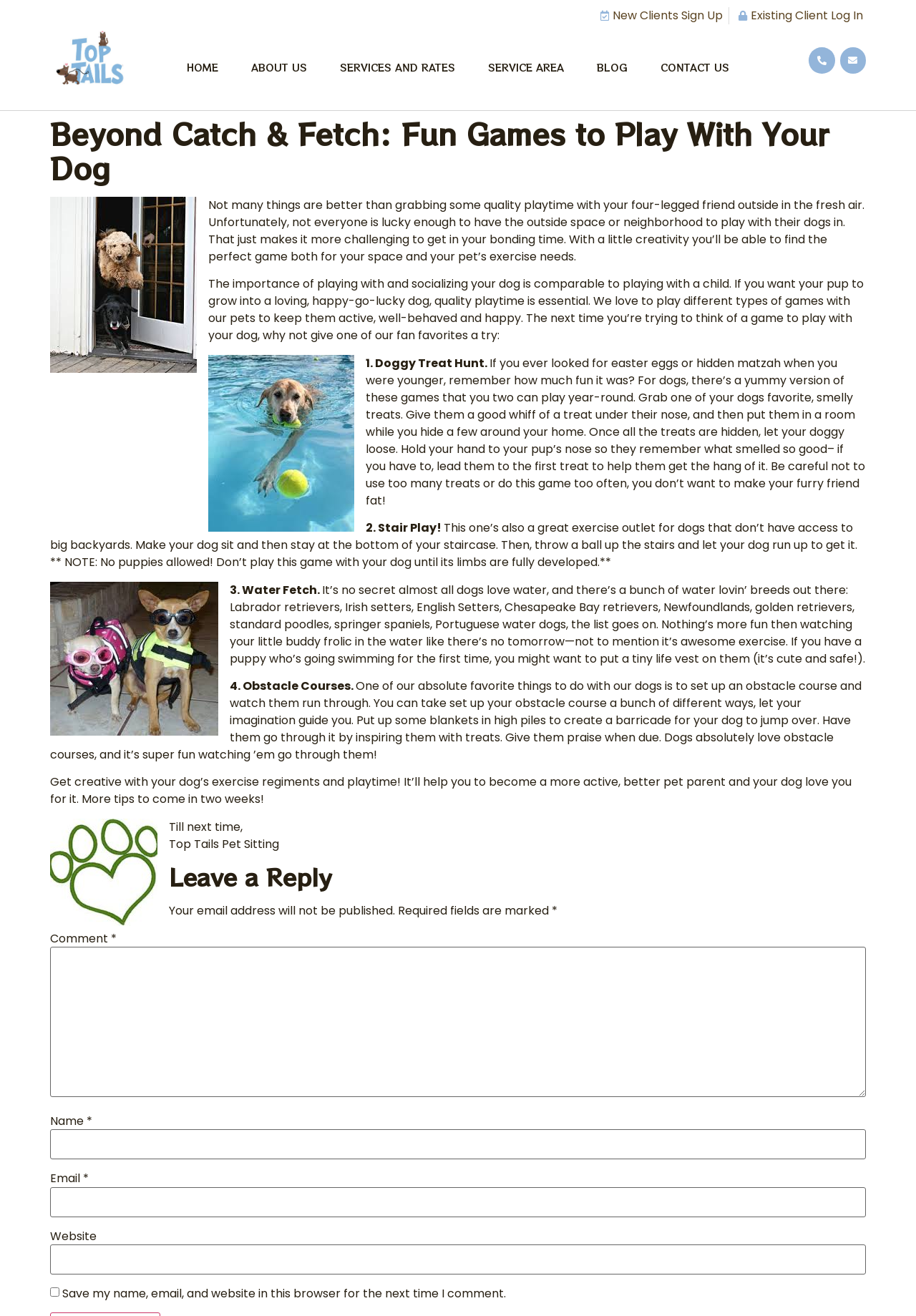What is the fourth game to play with your dog mentioned on the webpage?
Look at the image and respond with a single word or a short phrase.

Obstacle Courses